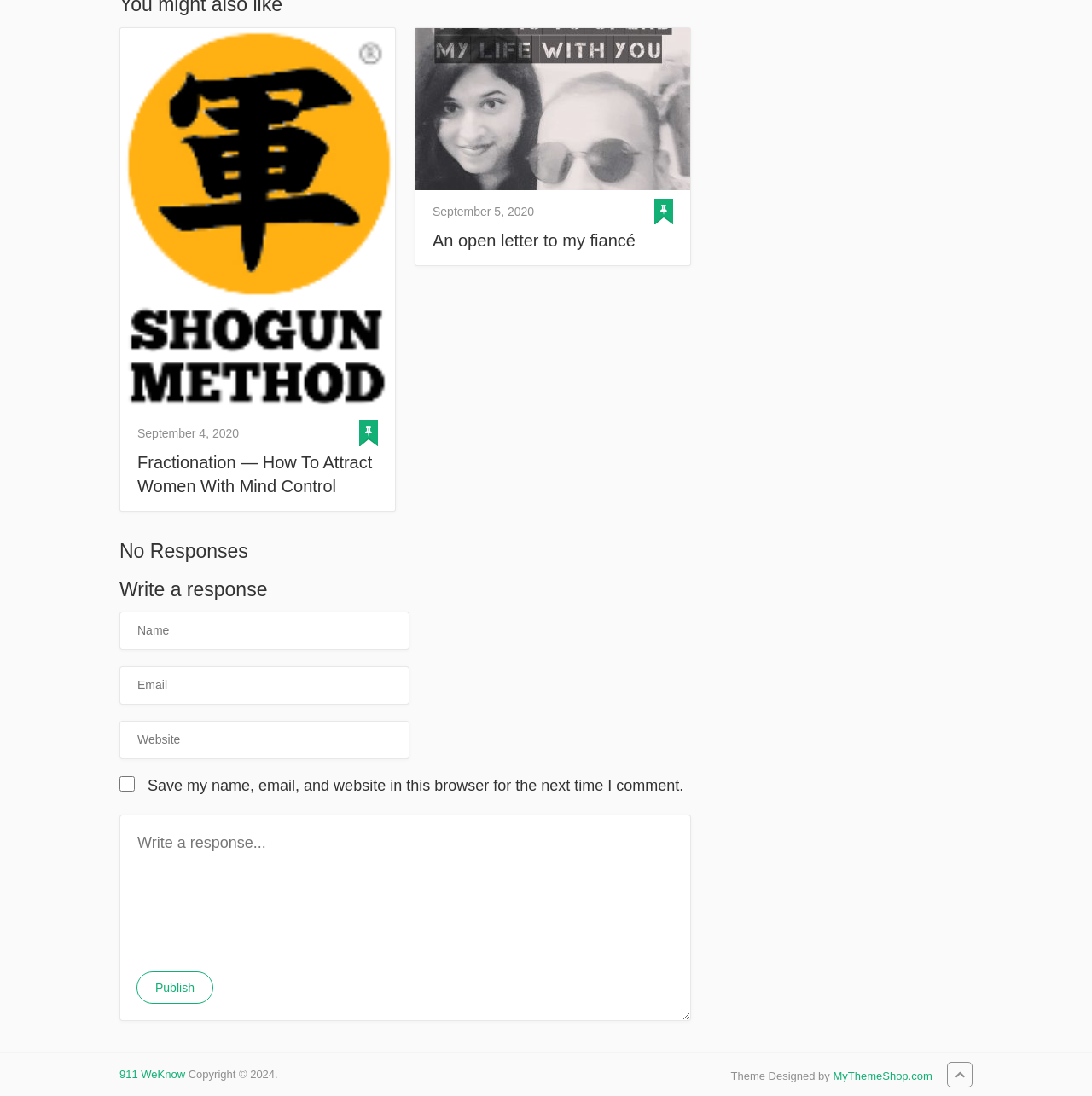Extract the bounding box coordinates for the described element: "MyThemeShop.com". The coordinates should be represented as four float numbers between 0 and 1: [left, top, right, bottom].

[0.763, 0.976, 0.854, 0.987]